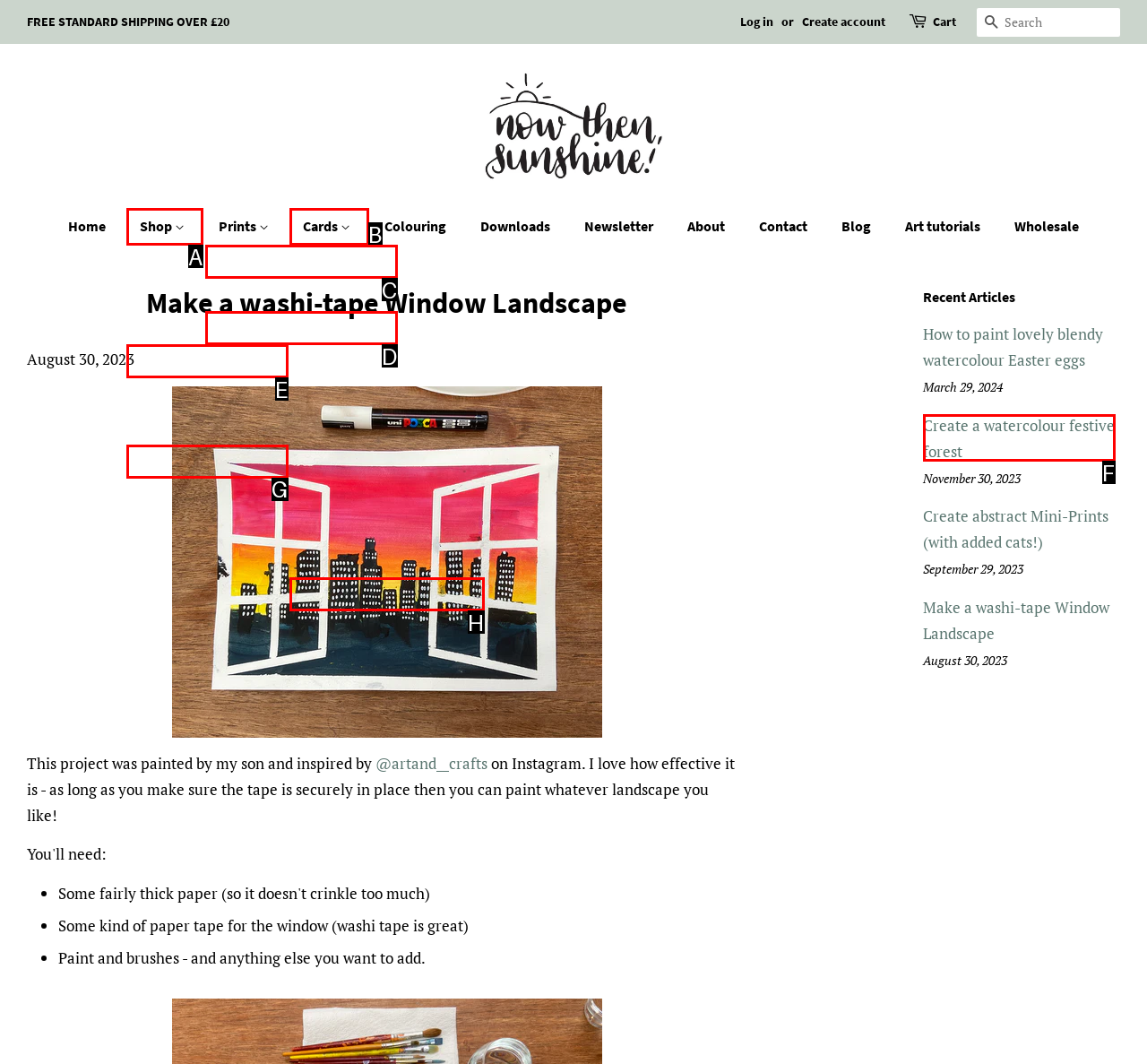Identify the letter that best matches this UI element description: Create a watercolour festive forest
Answer with the letter from the given options.

F